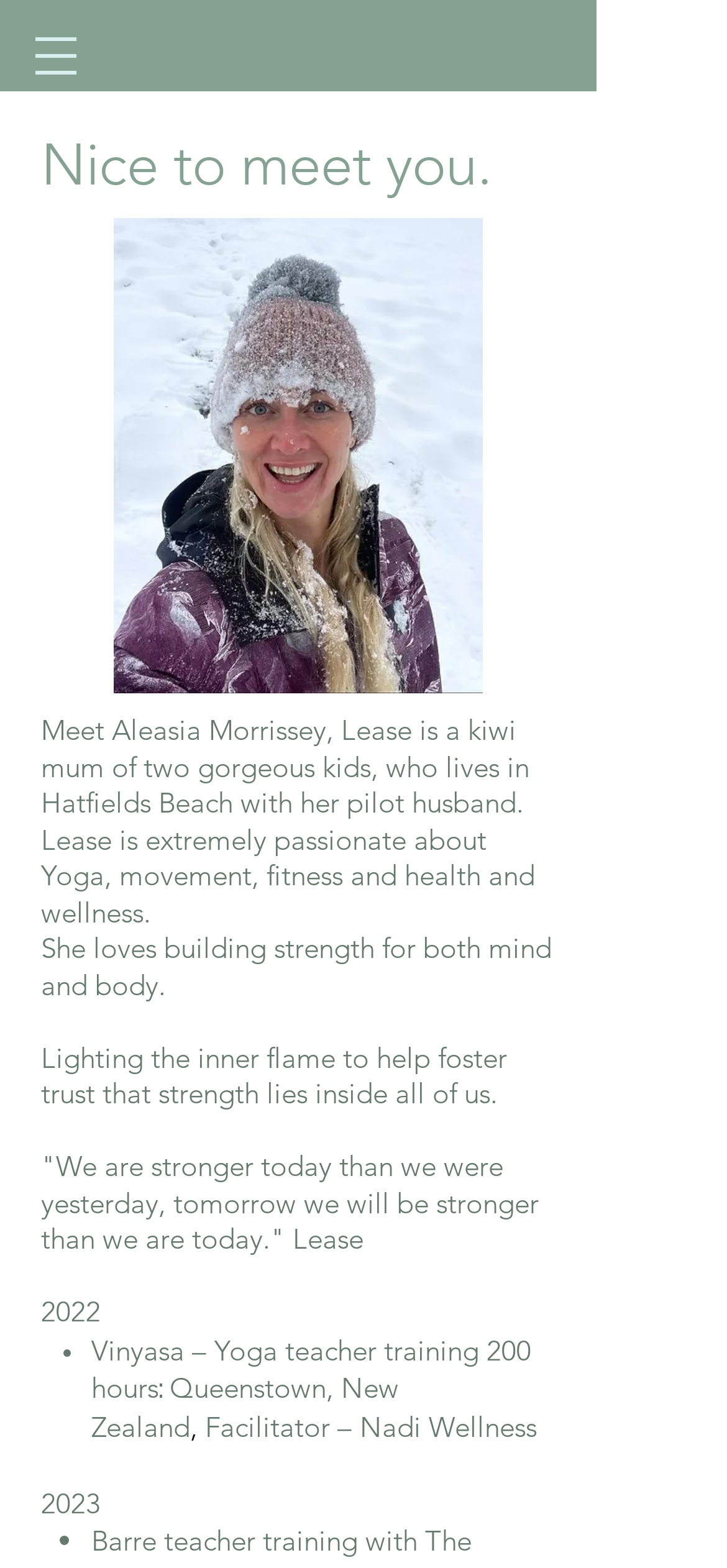Please locate and retrieve the main header text of the webpage.

Nice to meet you.